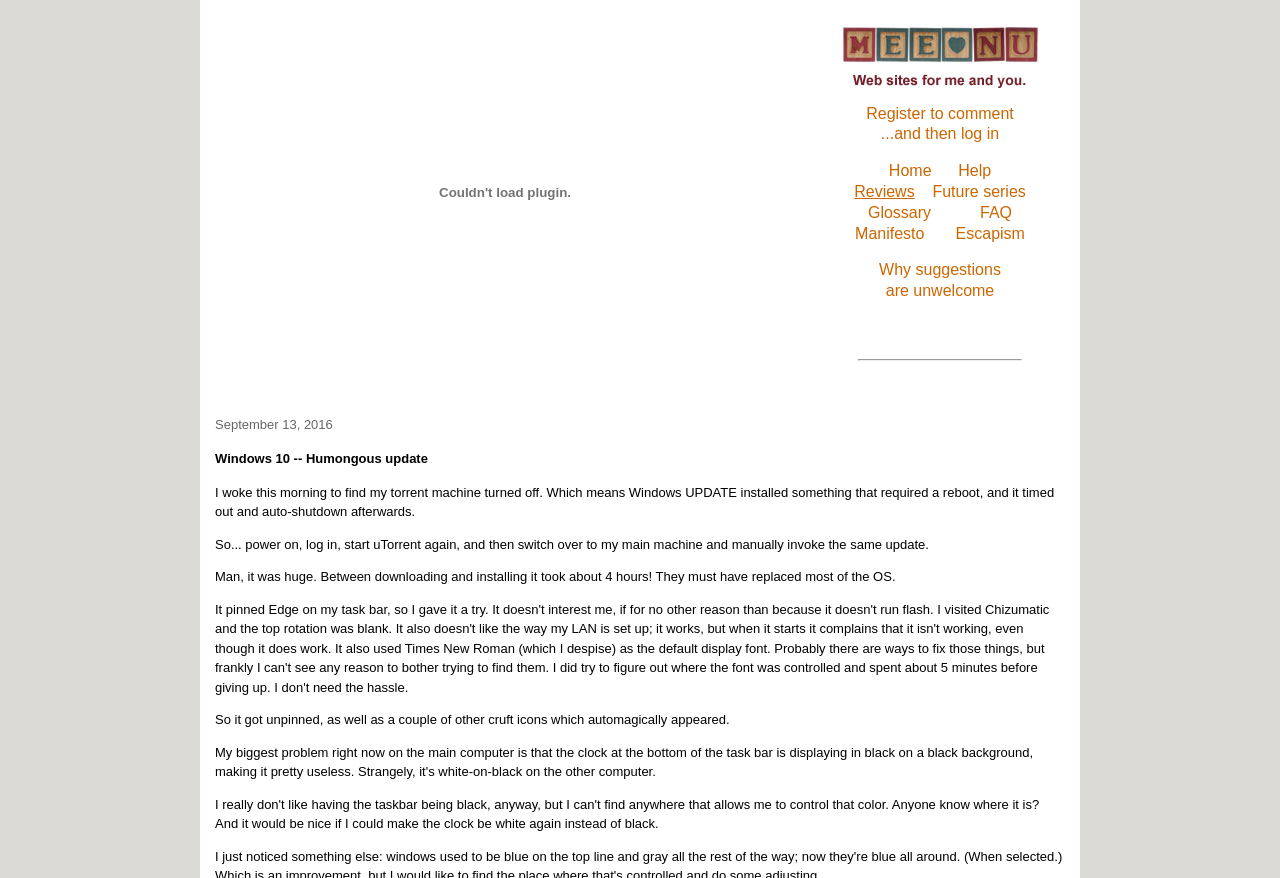Locate the bounding box coordinates of the clickable area to execute the instruction: "Click on 'Why suggestions are unwelcome'". Provide the coordinates as four float numbers between 0 and 1, represented as [left, top, right, bottom].

[0.687, 0.298, 0.782, 0.341]